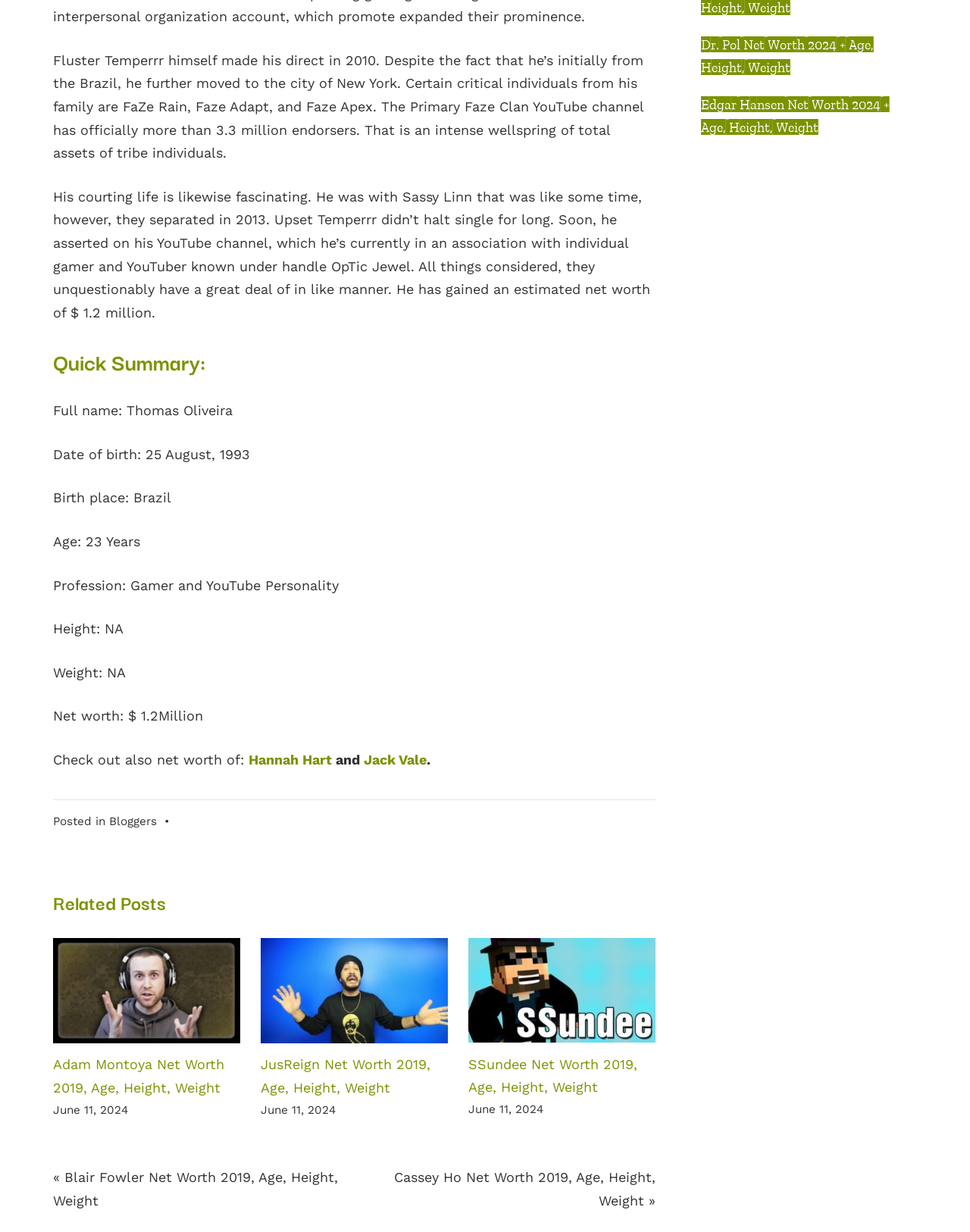Can you find the bounding box coordinates for the element to click on to achieve the instruction: "Read about Dr. Pol's net worth"?

[0.723, 0.029, 0.901, 0.062]